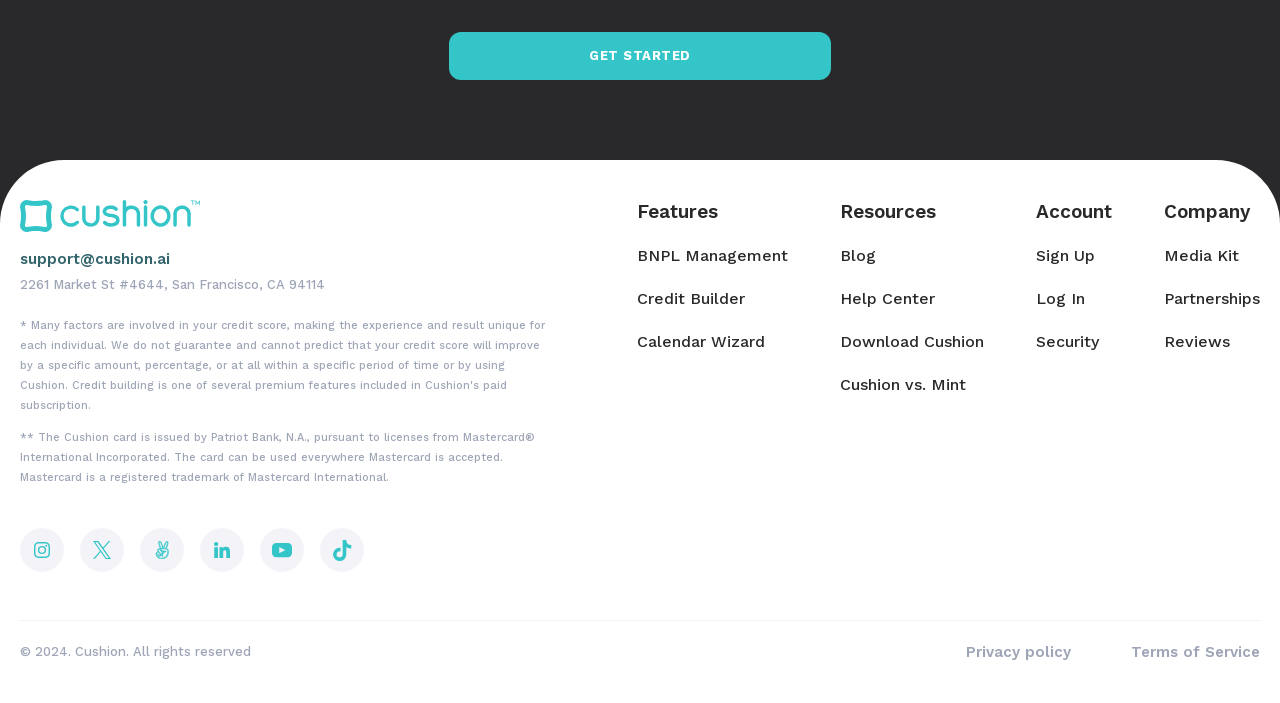What is the company name of the card issuer?
Please respond to the question with a detailed and informative answer.

The company name of the card issuer can be found in the text '** The Cushion card is issued by Patriot Bank, N.A., pursuant to licenses from Mastercard® International Incorporated.' which is located at the bottom of the webpage.